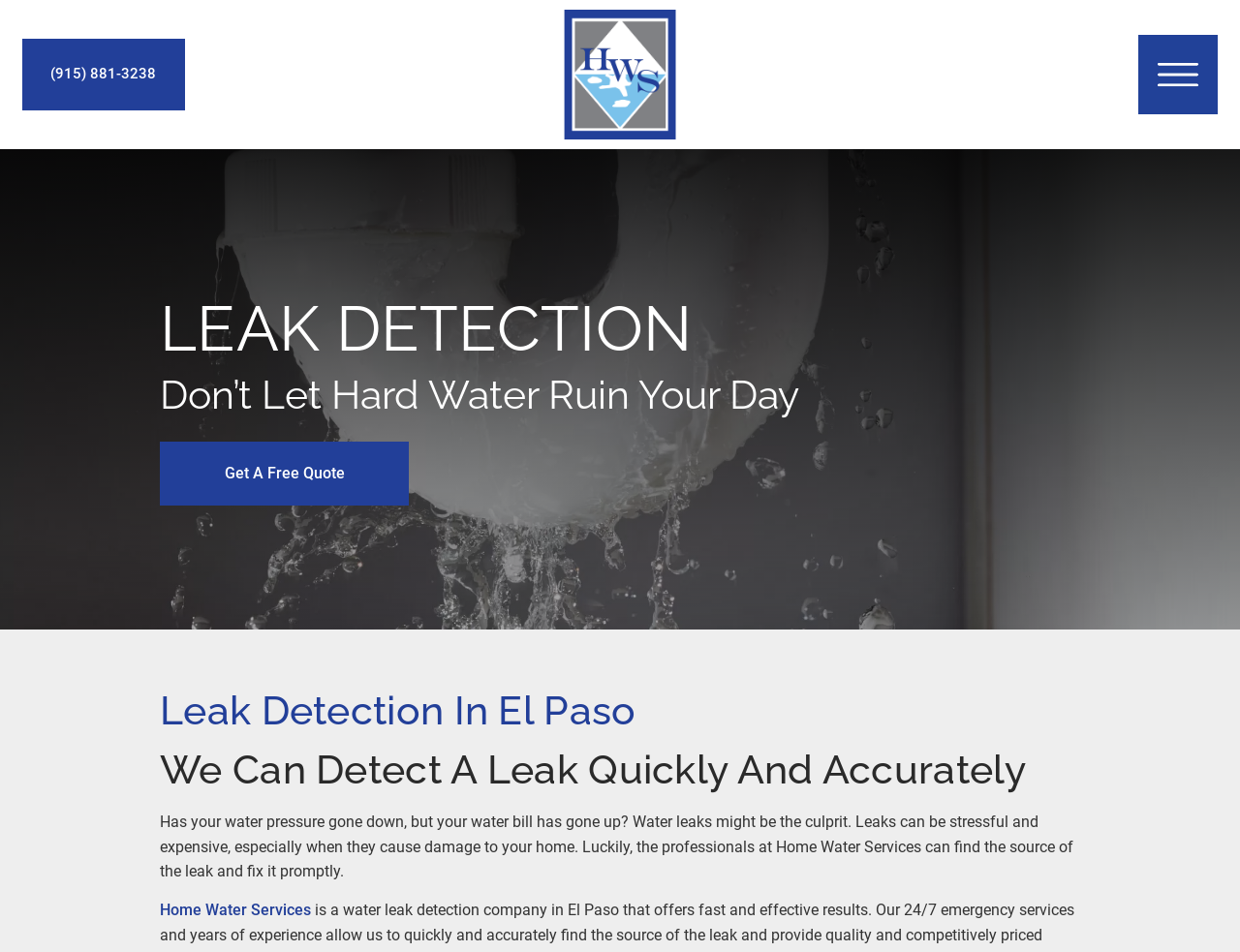Show the bounding box coordinates for the HTML element described as: "Home Water Services".

[0.129, 0.947, 0.251, 0.966]